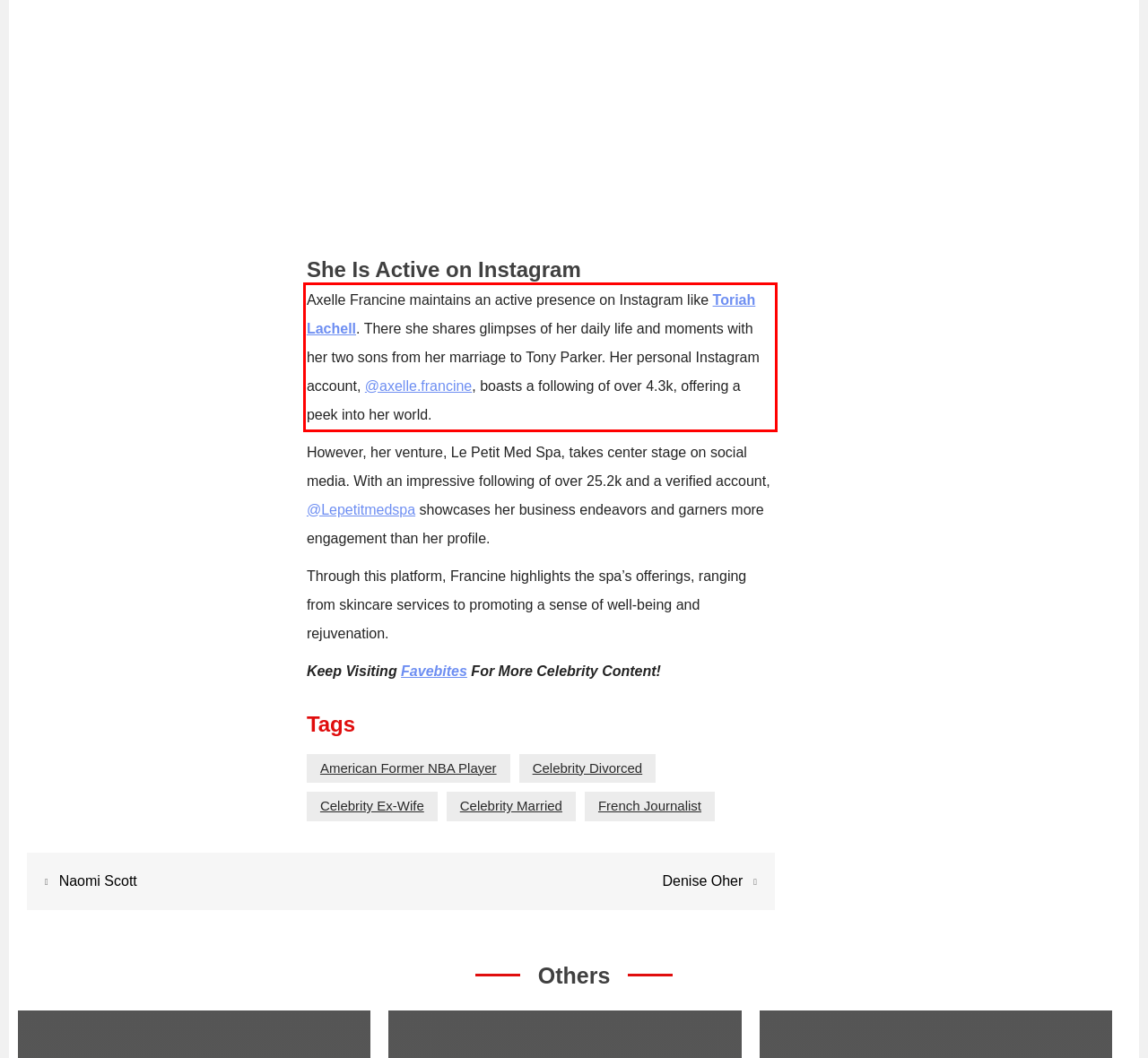You are looking at a screenshot of a webpage with a red rectangle bounding box. Use OCR to identify and extract the text content found inside this red bounding box.

Axelle Francine maintains an active presence on Instagram like Toriah Lachell. There she shares glimpses of her daily life and moments with her two sons from her marriage to Tony Parker. Her personal Instagram account, @axelle.francine, boasts a following of over 4.3k, offering a peek into her world.